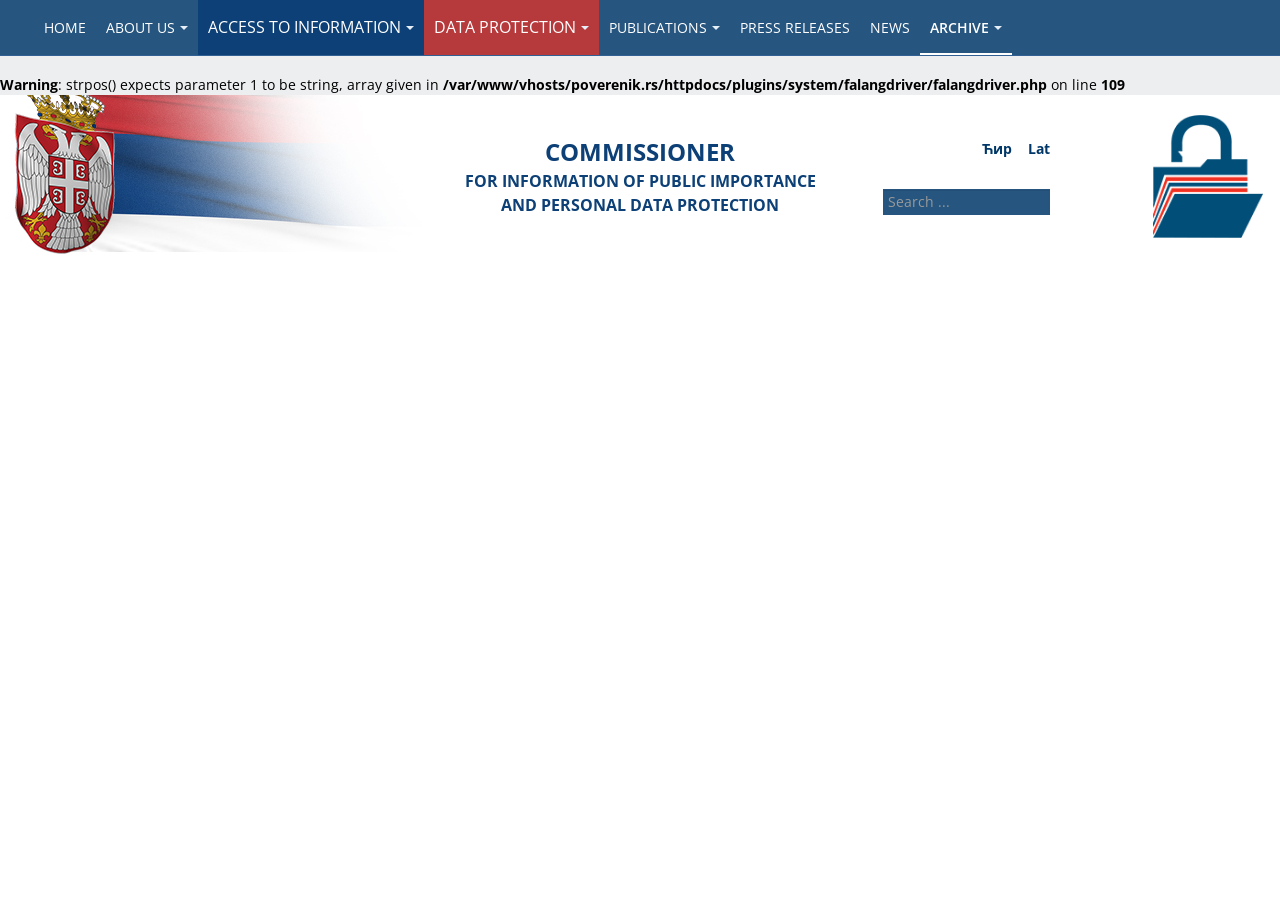Find the bounding box coordinates for the element that must be clicked to complete the instruction: "Switch to Latin script". The coordinates should be four float numbers between 0 and 1, indicated as [left, top, right, bottom].

[0.803, 0.154, 0.82, 0.175]